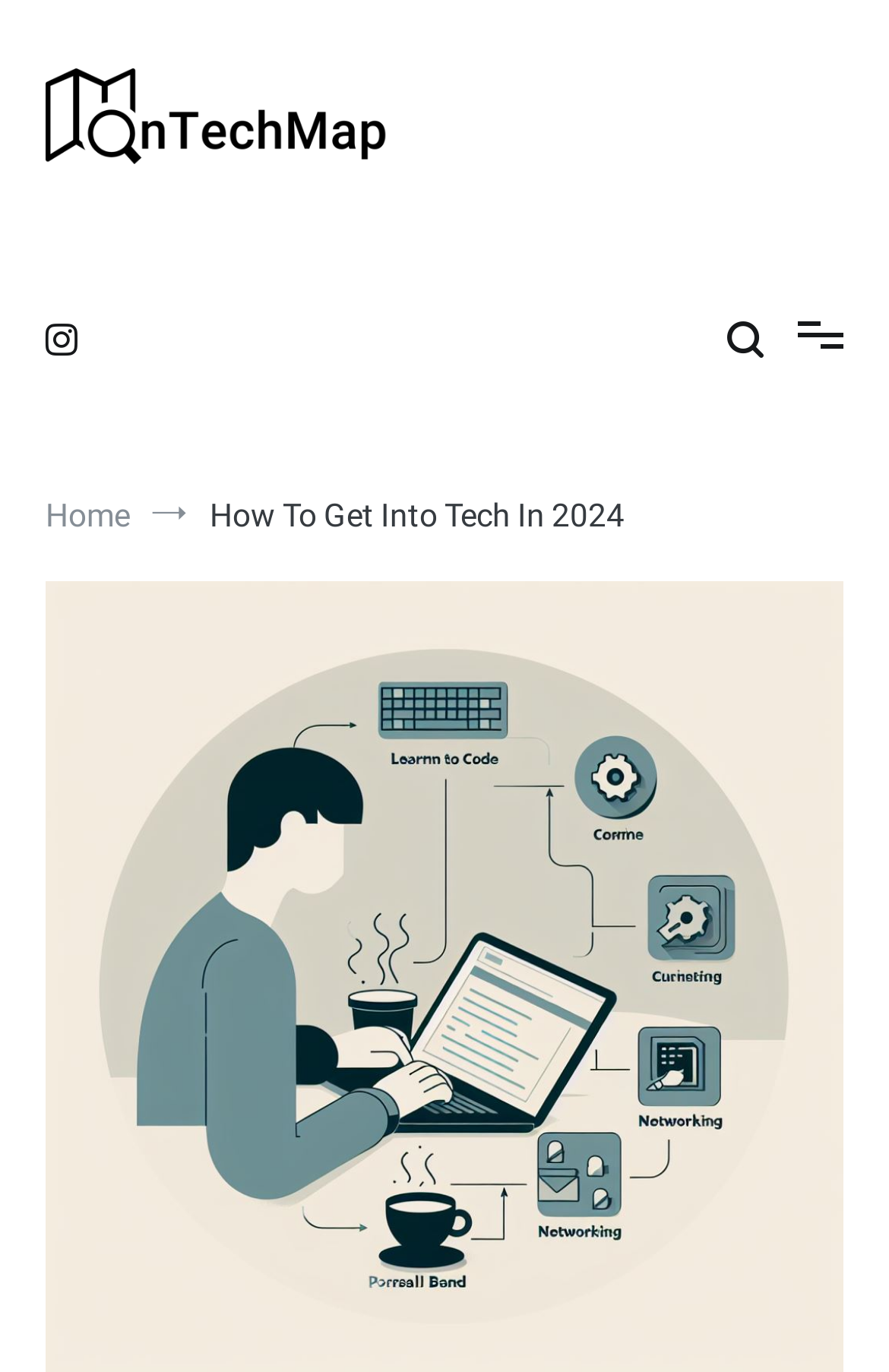Analyze the image and answer the question with as much detail as possible: 
How many links are in the breadcrumbs navigation?

The breadcrumbs navigation is located at the top of the webpage, and it contains two links: 'Home' and 'How To Get Into Tech In 2024'.